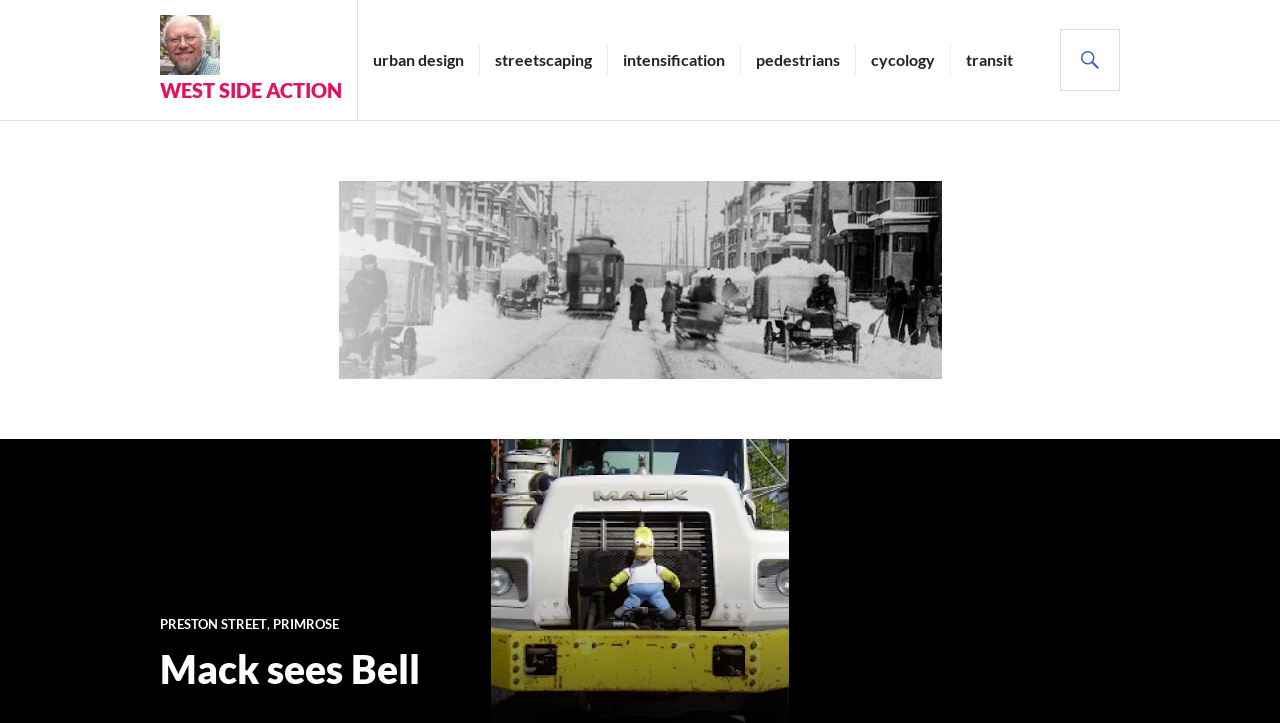Detail the webpage's structure and highlights in your description.

The webpage appears to be a blog or article page, with a focus on urban design and related topics. At the top left, there is a link with no text, followed by a heading that reads "WEST SIDE ACTION" in a slightly lower position. Below this heading, there is another link with the same text.

To the right of these elements, there are six links arranged horizontally, each with a different topic related to urban design, such as "urban design", "streetscaping", "intensification", "pedestrians", "cycology", and "transit". These links are positioned near the top of the page.

On the top right, there is a search button with a magnifying glass icon. Below this button, there is a long link that spans most of the page width, but its text is not specified.

Further down, there are three links arranged vertically, with the first one reading "PRESTON STREET", followed by a comma, and then "PRIMROSE". These links are positioned near the bottom left of the page.

Finally, at the very bottom of the page, there is a heading that reads "Mack sees Bell", which appears to be the title of the article or blog post.